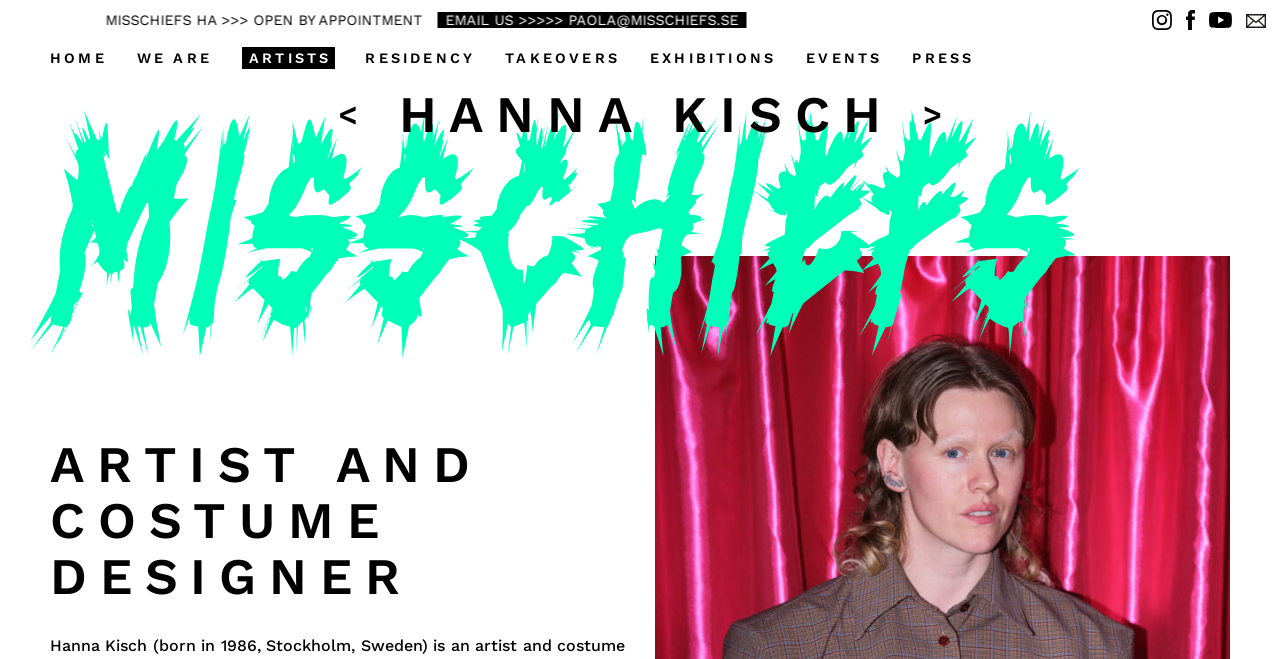Please answer the following question using a single word or phrase: What is the profession of Hanna Kisch?

Artist and costume designer